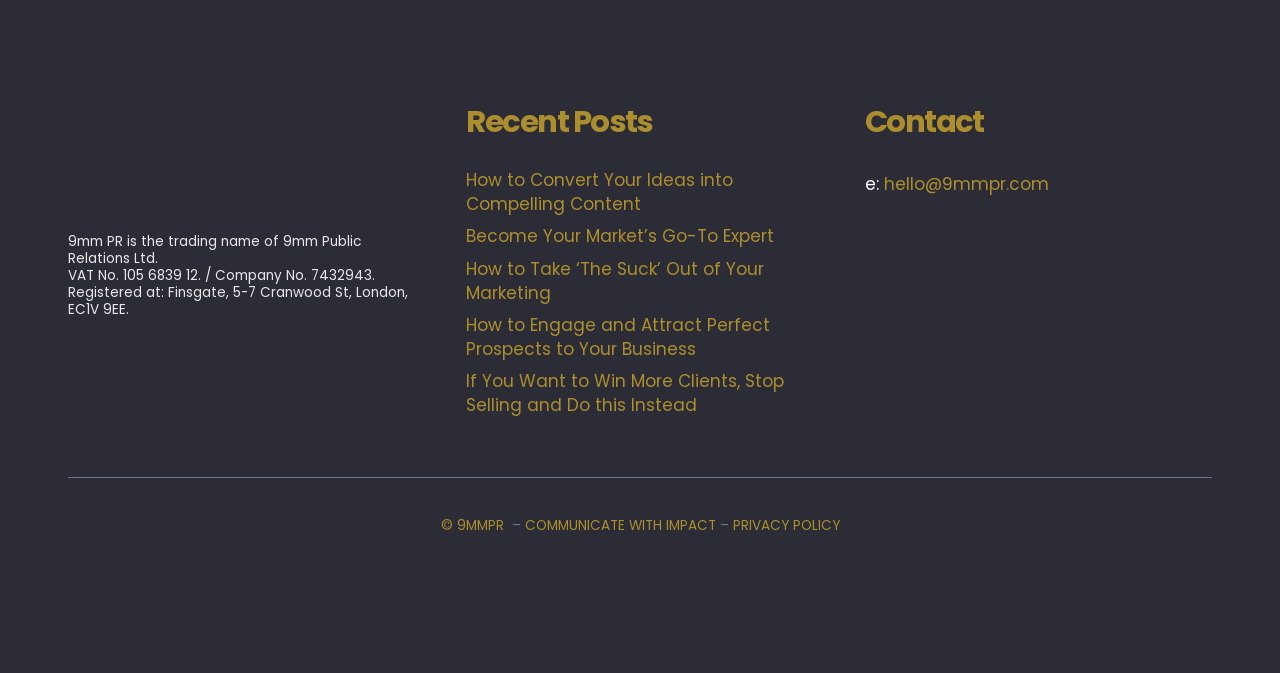Give a one-word or phrase response to the following question: What is the company's registered address?

Finsgate, 5-7 Cranwood St, London, EC1V 9EE